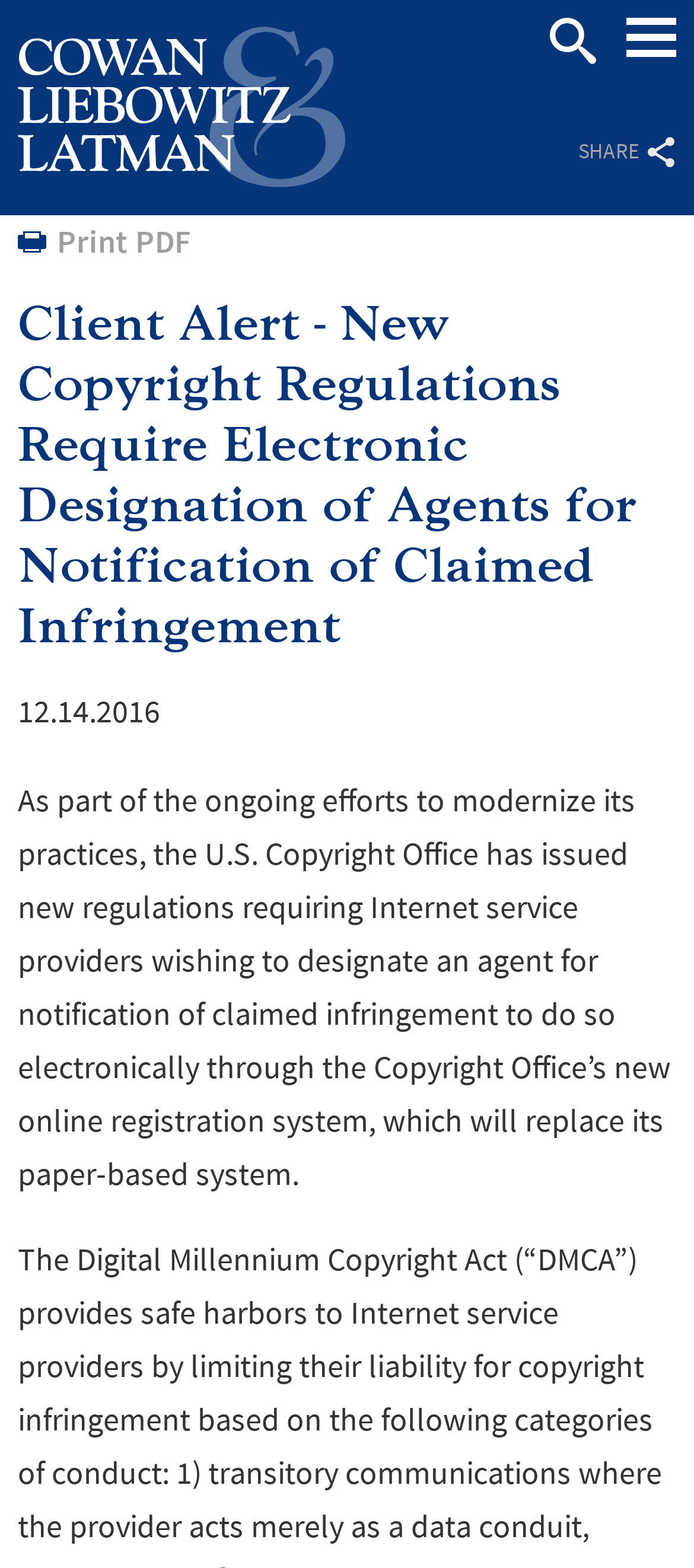What is the name of the law firm?
Please give a detailed and elaborate answer to the question.

I found the answer by looking at the link element with the text 'Cowan, Liebowitz & Latman' which is located at the top of the webpage, and it is also an image with the same text.